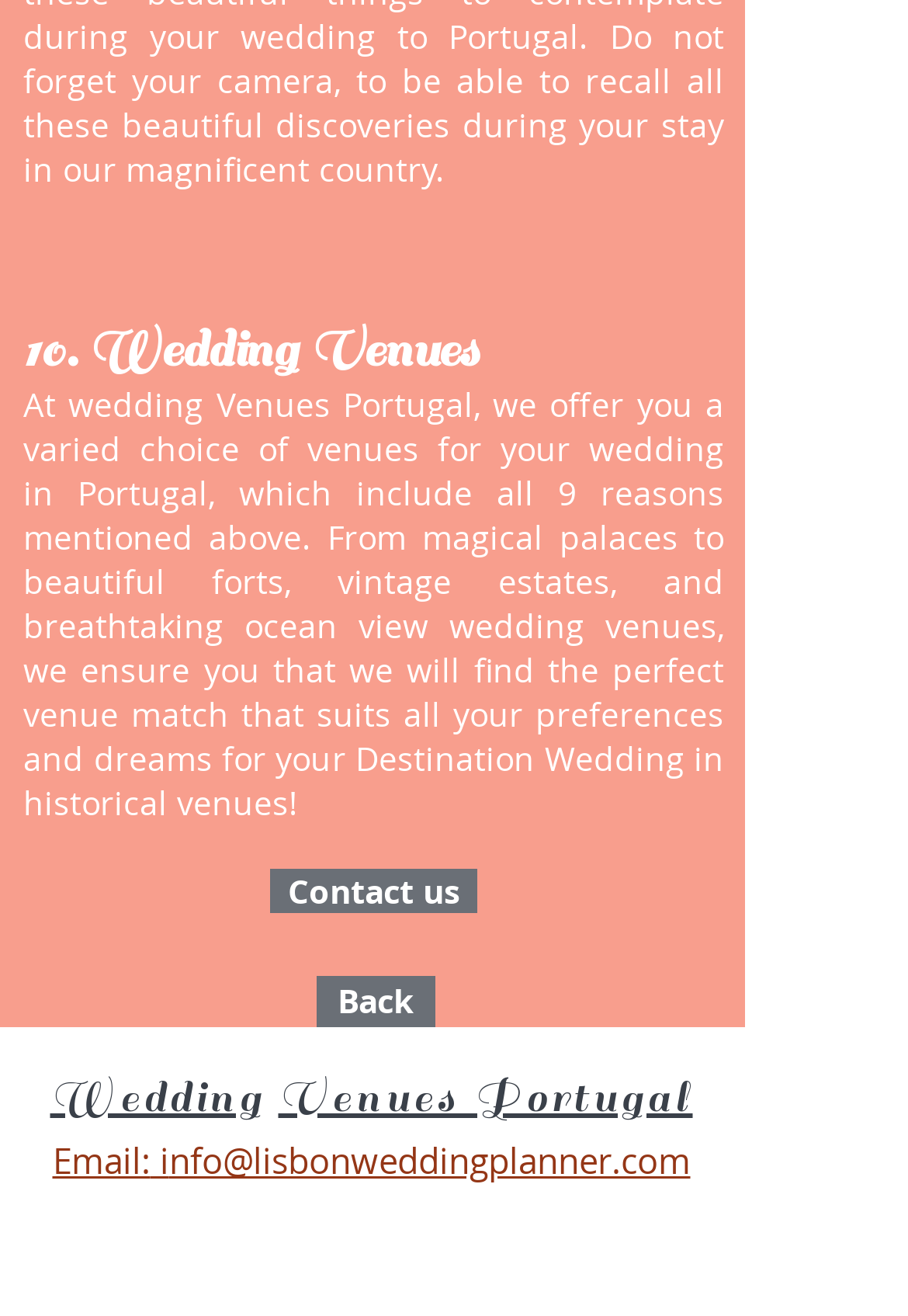Based on the description "Venues Portugal", find the bounding box of the specified UI element.

[0.306, 0.814, 0.763, 0.855]